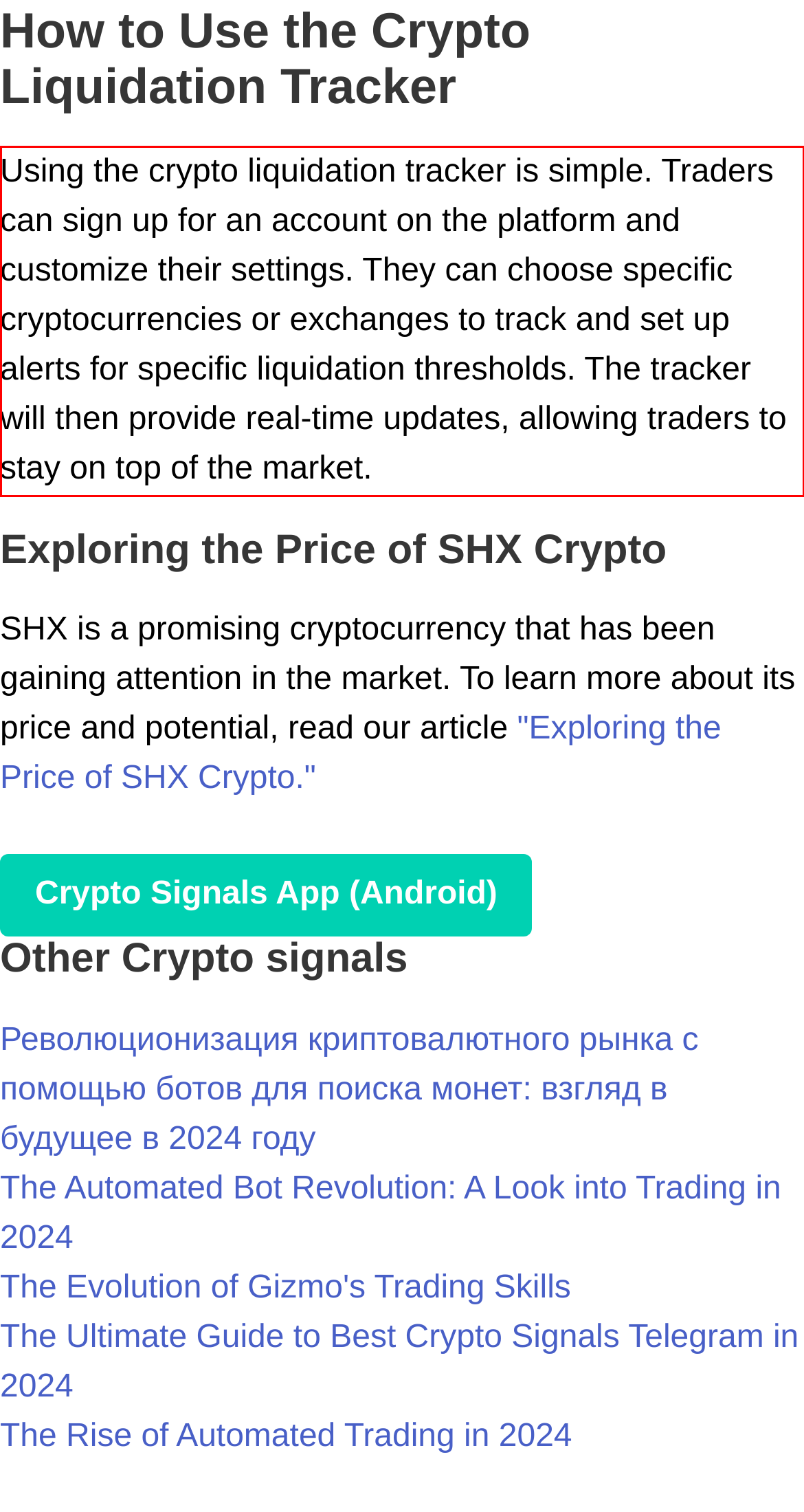Look at the screenshot of the webpage, locate the red rectangle bounding box, and generate the text content that it contains.

Using the crypto liquidation tracker is simple. Traders can sign up for an account on the platform and customize their settings. They can choose specific cryptocurrencies or exchanges to track and set up alerts for specific liquidation thresholds. The tracker will then provide real-time updates, allowing traders to stay on top of the market.